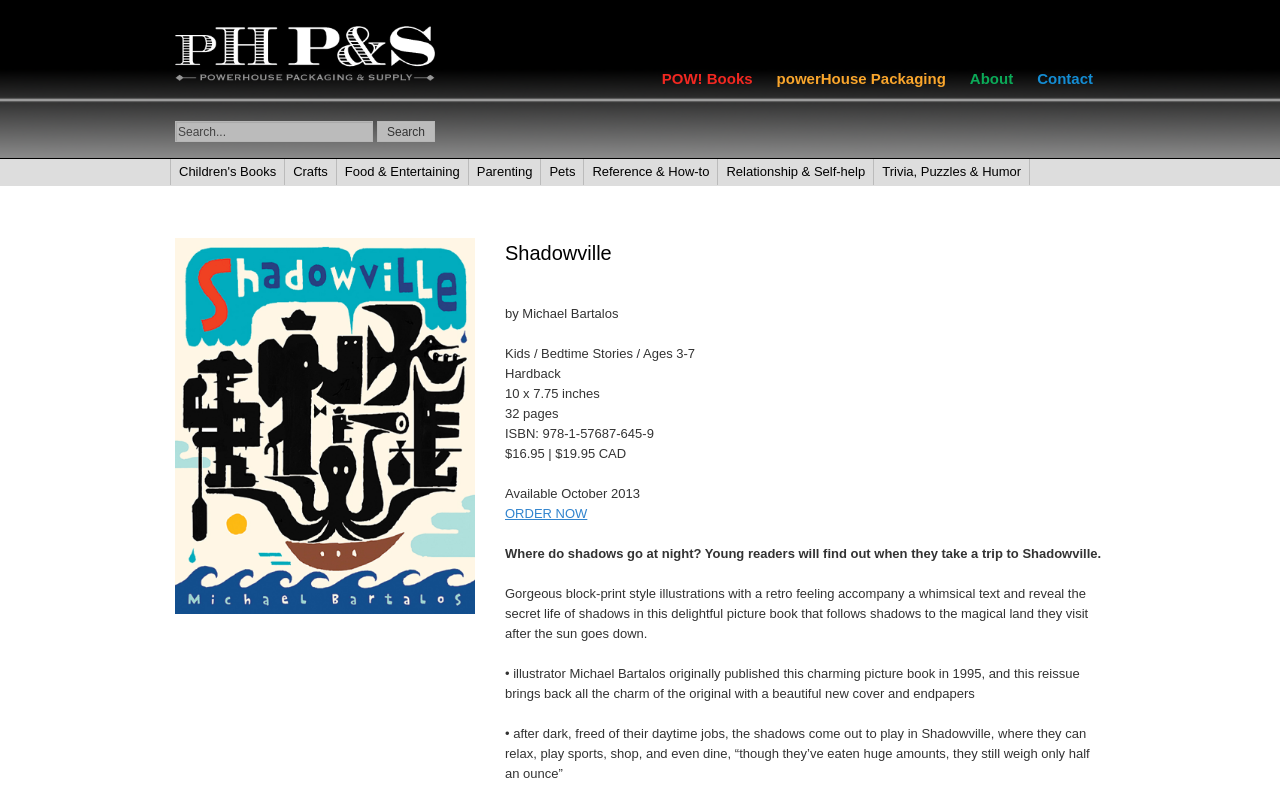What is the publication date of the book?
Could you answer the question with a detailed and thorough explanation?

I found the answer by looking at the StaticText element with the text 'Available October 2013', which suggests that the book will be available in October 2013.